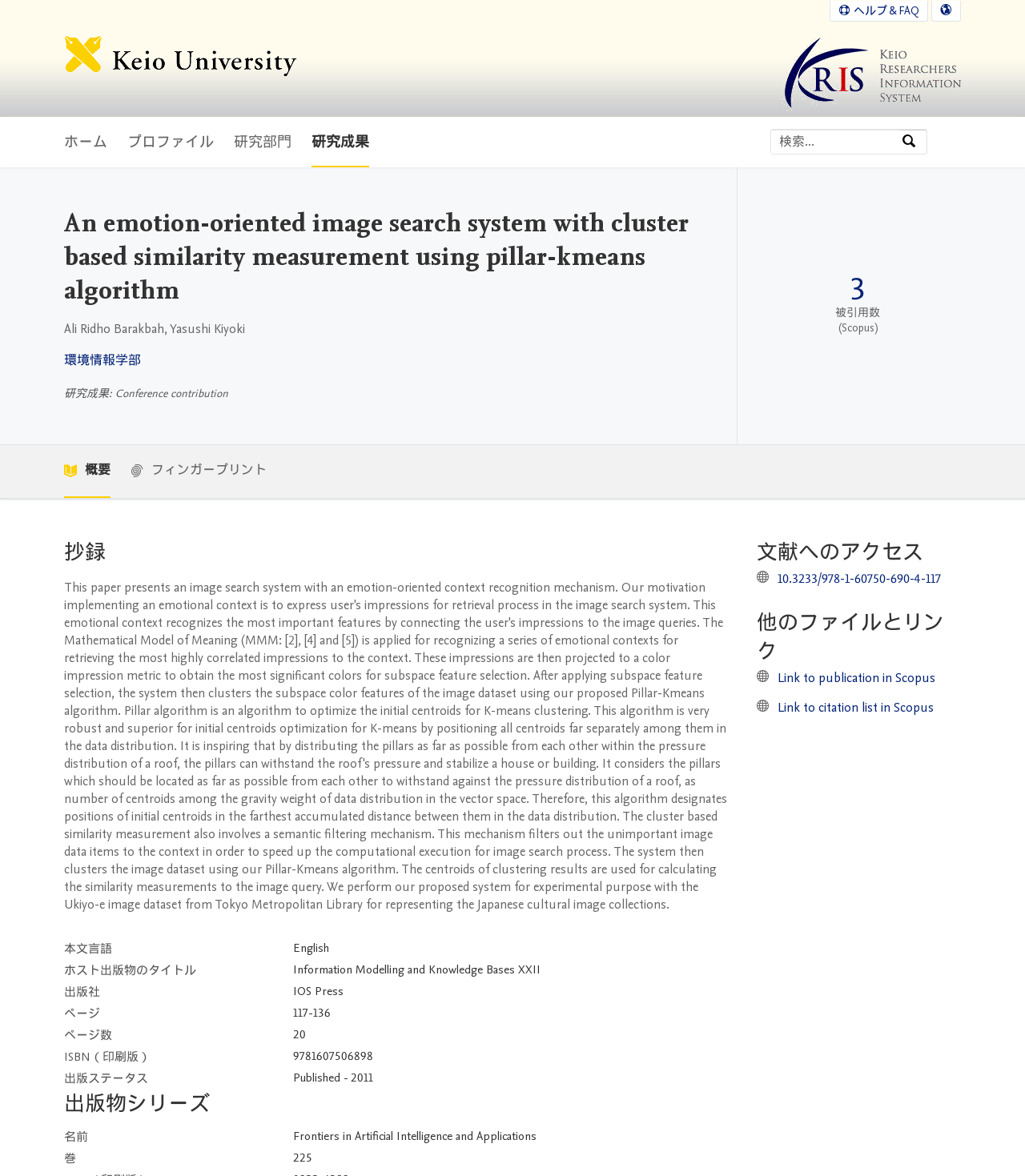Please pinpoint the bounding box coordinates for the region I should click to adhere to this instruction: "Read the article about Donna Karan New York".

None